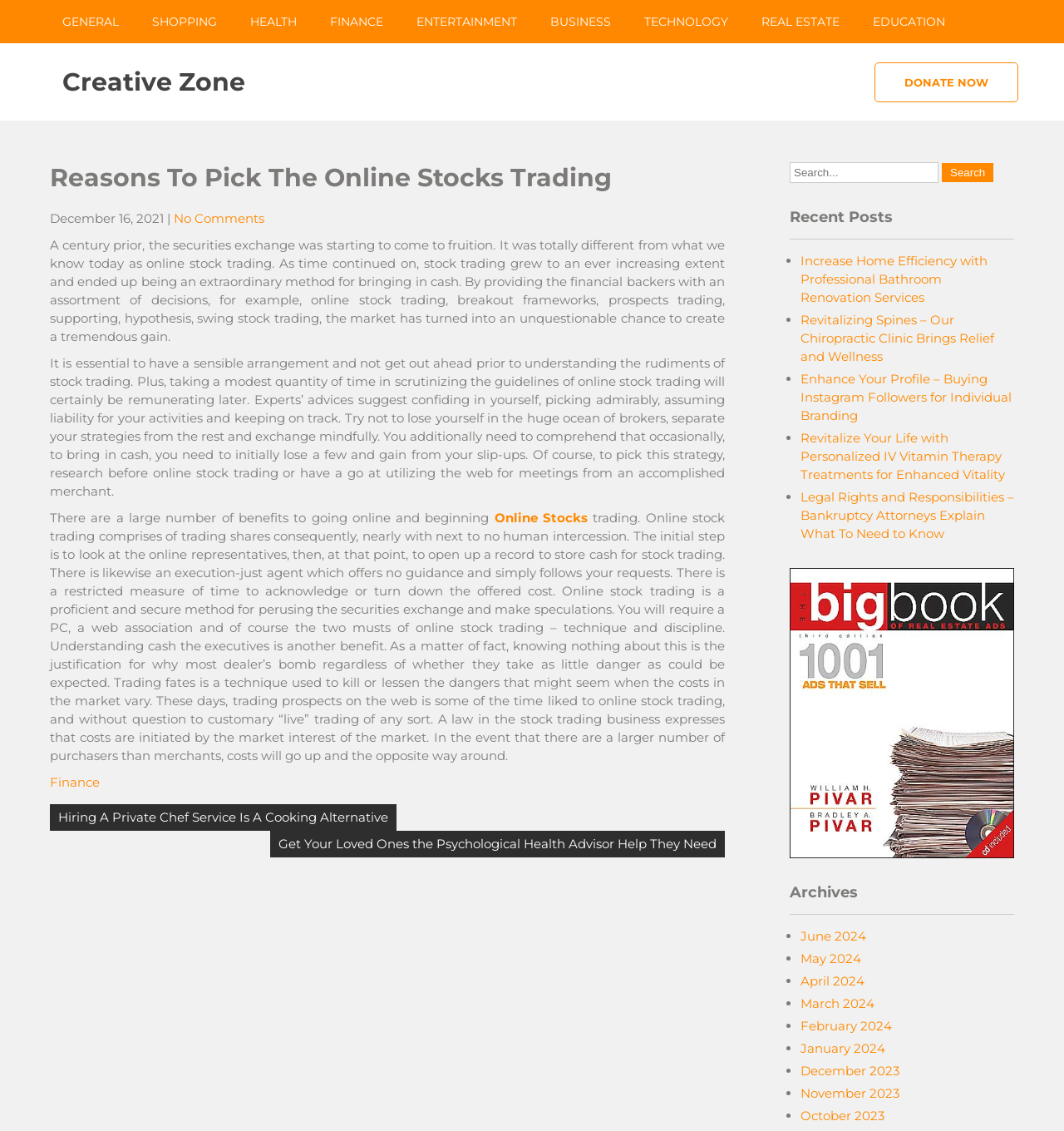Please give a succinct answer to the question in one word or phrase:
What is the purpose of online stock trading?

to make investments